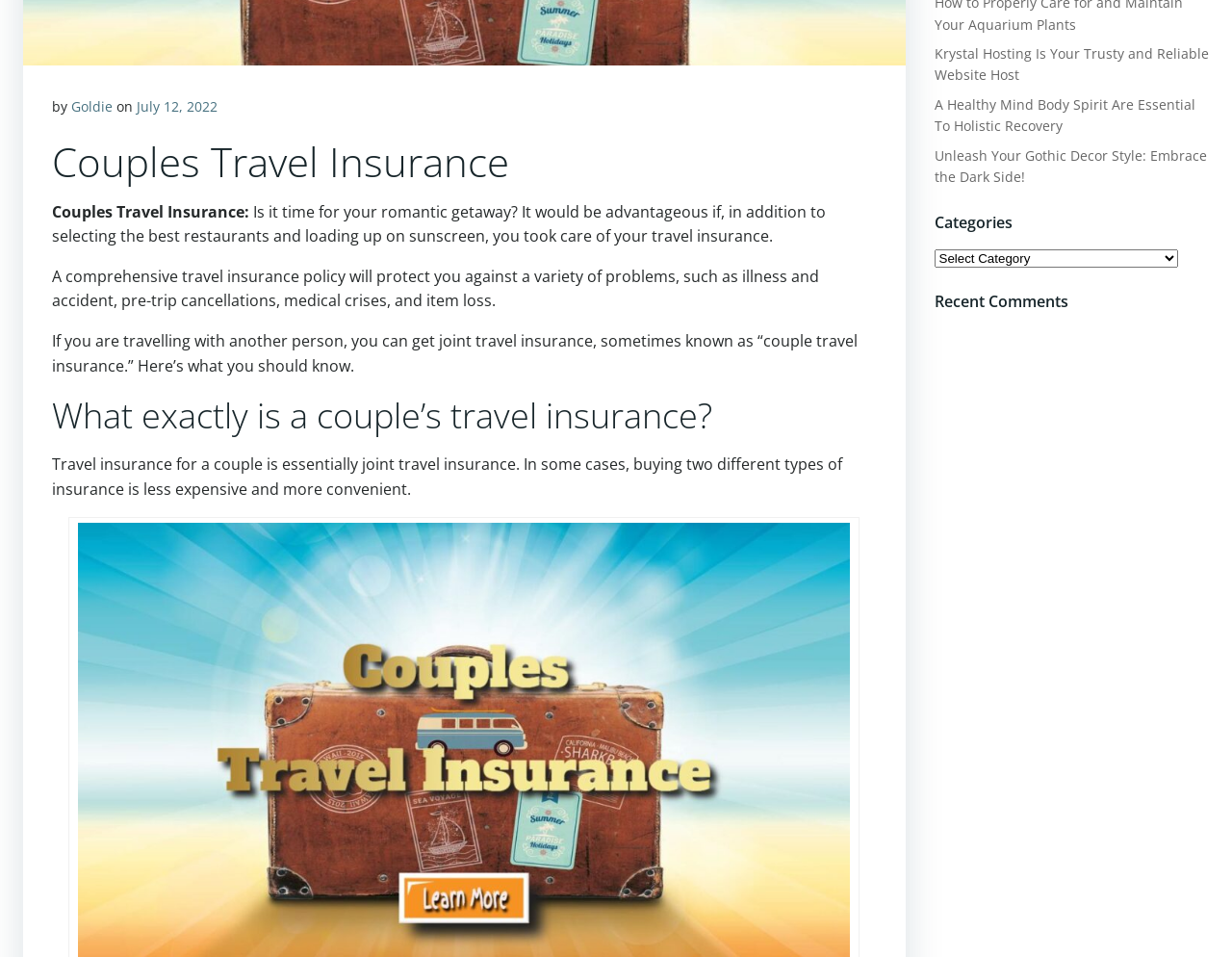Bounding box coordinates are to be given in the format (top-left x, top-left y, bottom-right x, bottom-right y). All values must be floating point numbers between 0 and 1. Provide the bounding box coordinate for the UI element described as: Printer-Friendly Version

None